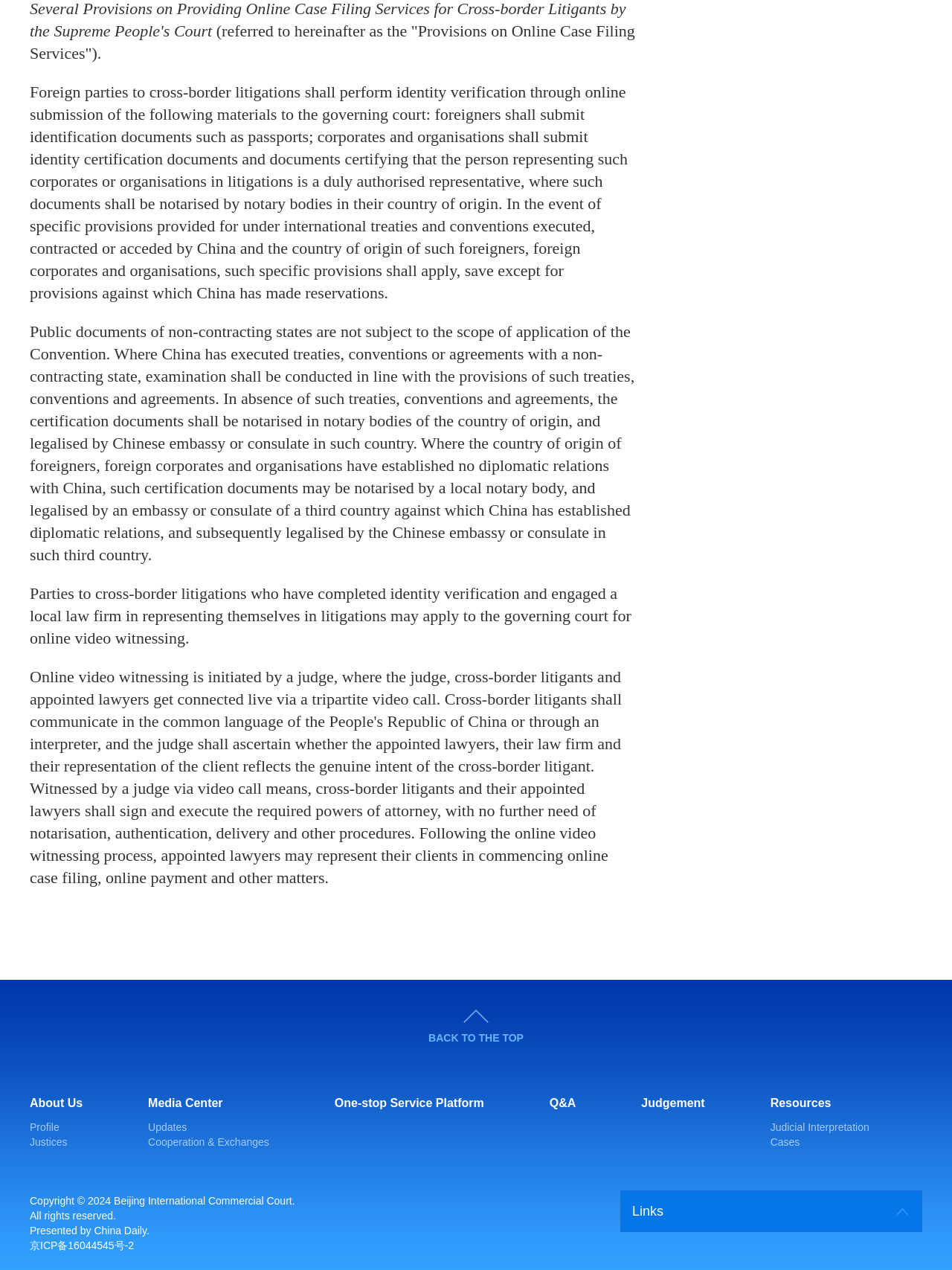Please specify the bounding box coordinates of the area that should be clicked to accomplish the following instruction: "Click on the 'Wakefit Spring Mattress – The Perfect Blend of Comfort and Support' link". The coordinates should consist of four float numbers between 0 and 1, i.e., [left, top, right, bottom].

None